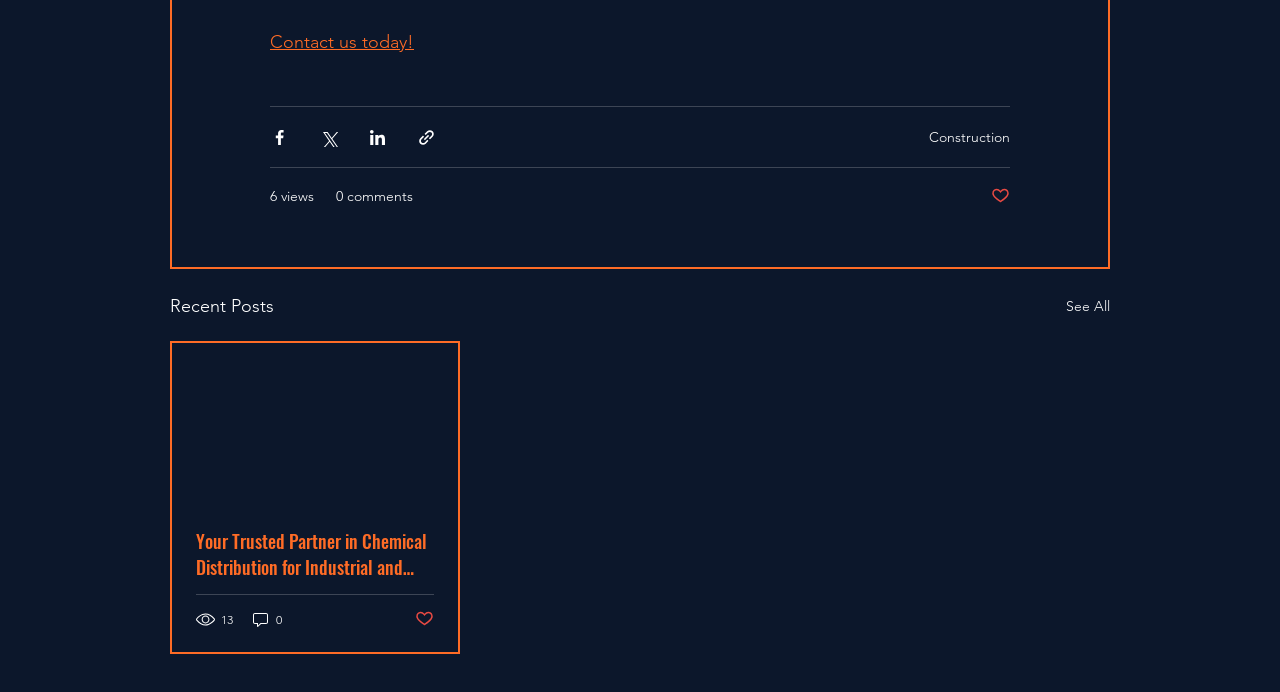Locate the bounding box coordinates of the segment that needs to be clicked to meet this instruction: "check the media section".

None